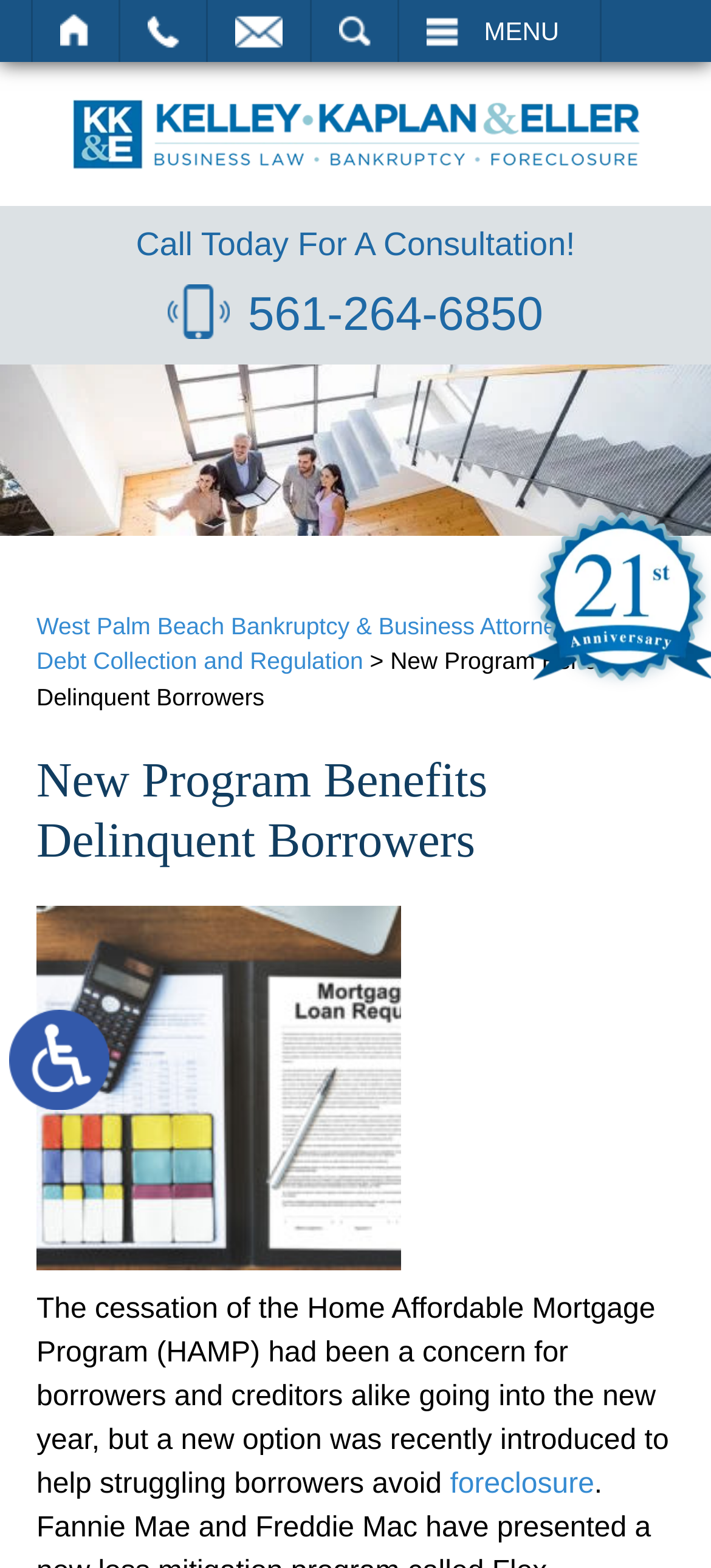Identify the bounding box coordinates of the clickable region necessary to fulfill the following instruction: "Go to HOME page". The bounding box coordinates should be four float numbers between 0 and 1, i.e., [left, top, right, bottom].

[0.045, 0.0, 0.165, 0.04]